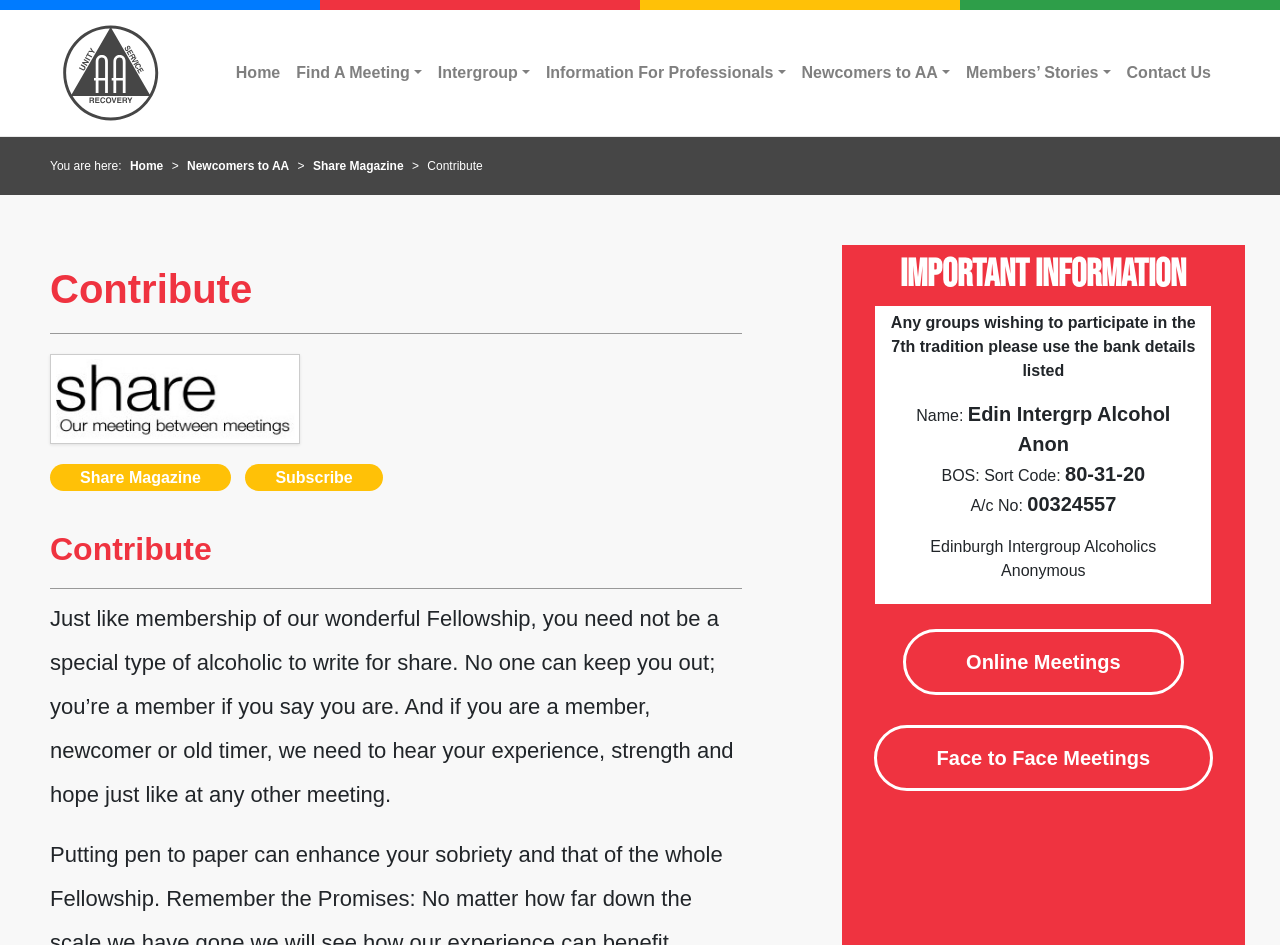Can you find the bounding box coordinates for the element to click on to achieve the instruction: "Check the morning opening hours"?

None